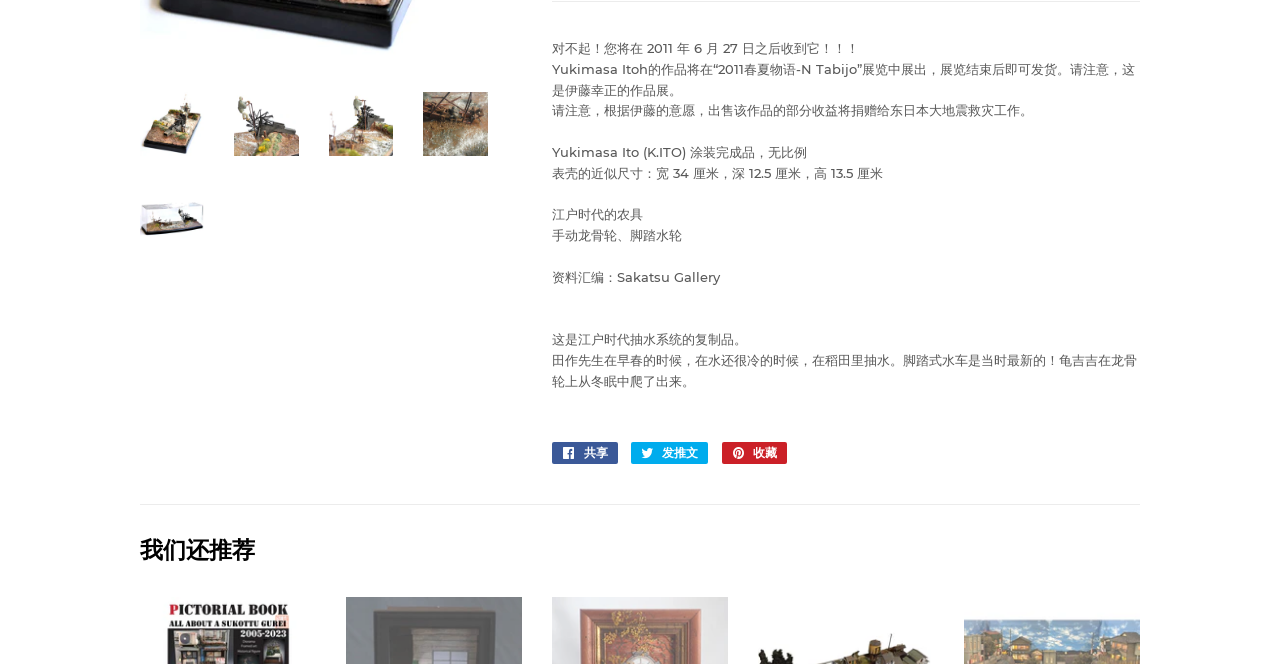Bounding box coordinates are given in the format (top-left x, top-left y, bottom-right x, bottom-right y). All values should be floating point numbers between 0 and 1. Provide the bounding box coordinate for the UI element described as: Bar Mills Scale Model Works

[0.57, 0.616, 0.791, 0.68]